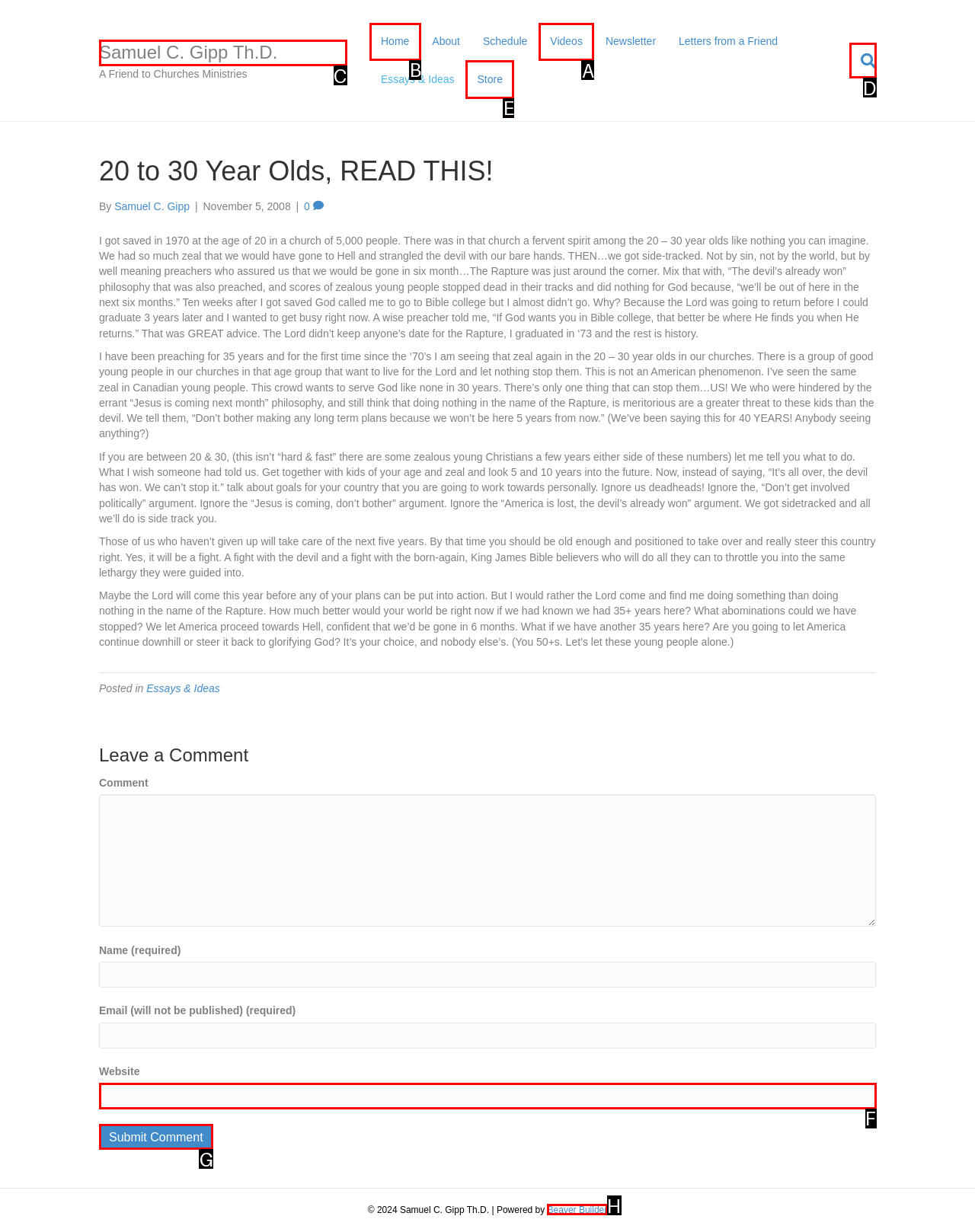Point out the HTML element I should click to achieve the following task: Click the 'Home' link Provide the letter of the selected option from the choices.

B